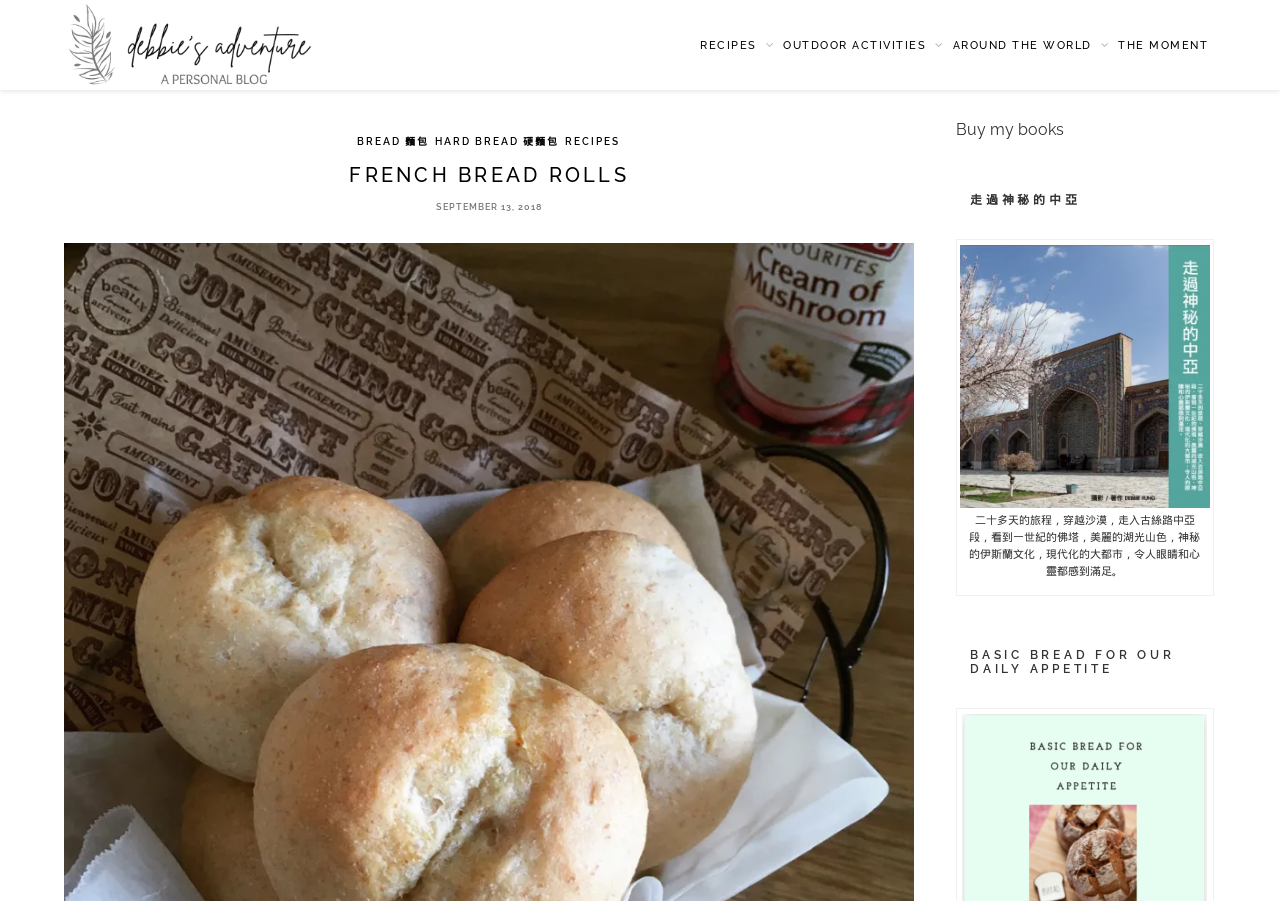Create a detailed narrative describing the layout and content of the webpage.

The webpage is about French bread rolls, with a focus on recipes and cooking. At the top, there is a heading that reads "Debbie's adventure 我的小天地" with a corresponding image. Below this, there are five links arranged horizontally, labeled "RECIPES", "OUTDOOR ACTIVITIES", "AROUND THE WORLD", "THE MOMENT", and another "RECIPES" with a Chinese character for bread.

Underneath these links, there is a section dedicated to bread recipes, with links to specific types of bread, such as "BREAD 麵包", "HARD BREAD 硬麵包", and "RECIPES". The main content of the page is headed by "FRENCH BREAD ROLLS" in a prominent font, followed by a date "SEPTEMBER 13, 2018".

On the right side of the page, there are three sections. The top section is headed by "Buy my books" and features a heading in Chinese, "走過神秘的中亞", with a corresponding image and a brief description of a travel journey. Below this, there is another heading "BASIC BREAD FOR OUR DAILY APPETITE". Throughout the page, there are a total of three images, two of which are related to the travel journey and one is associated with the main heading "Debbie's adventure".